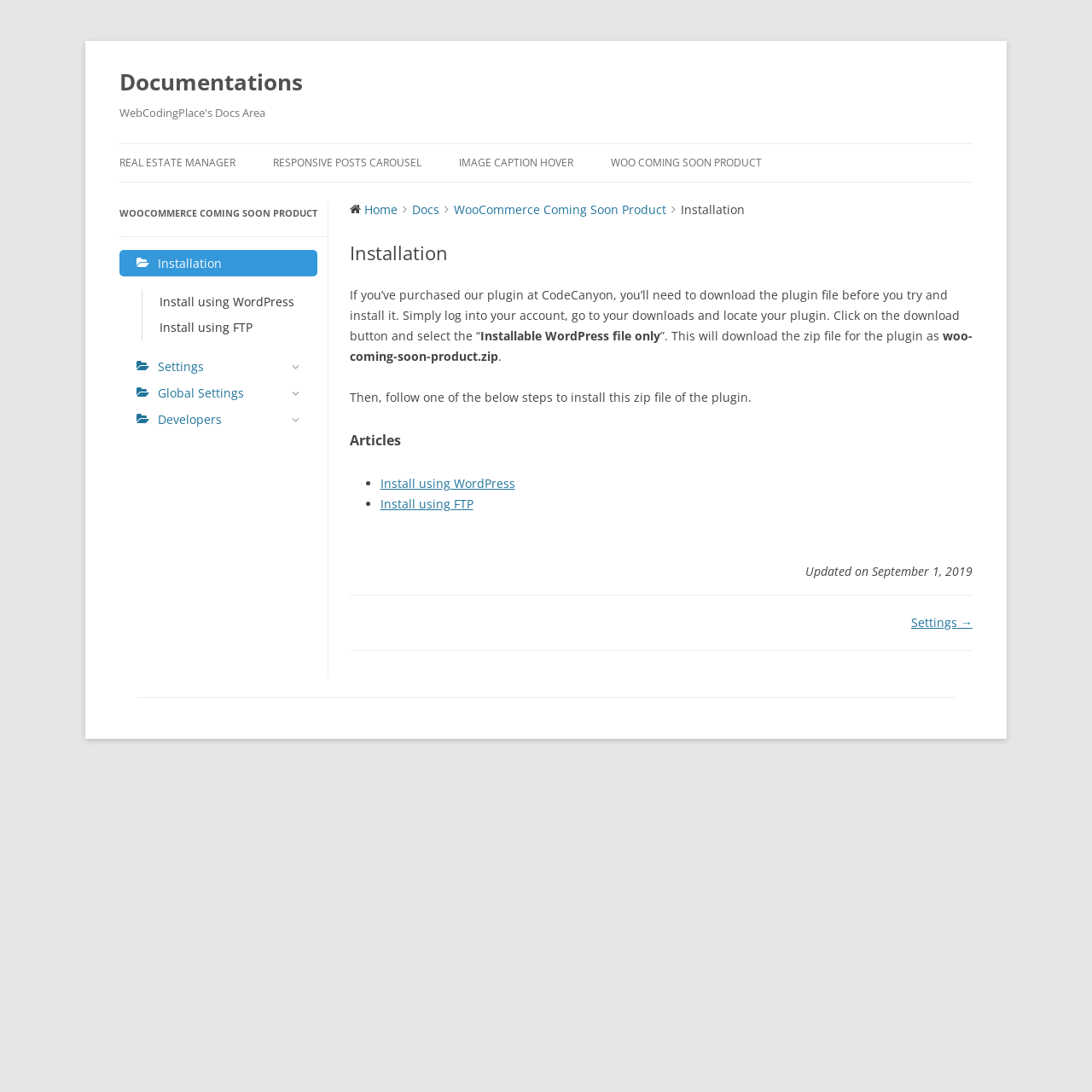Find the bounding box coordinates of the element you need to click on to perform this action: 'Go to the 'REAL ESTATE MANAGER' page'. The coordinates should be represented by four float values between 0 and 1, in the format [left, top, right, bottom].

[0.109, 0.132, 0.216, 0.167]